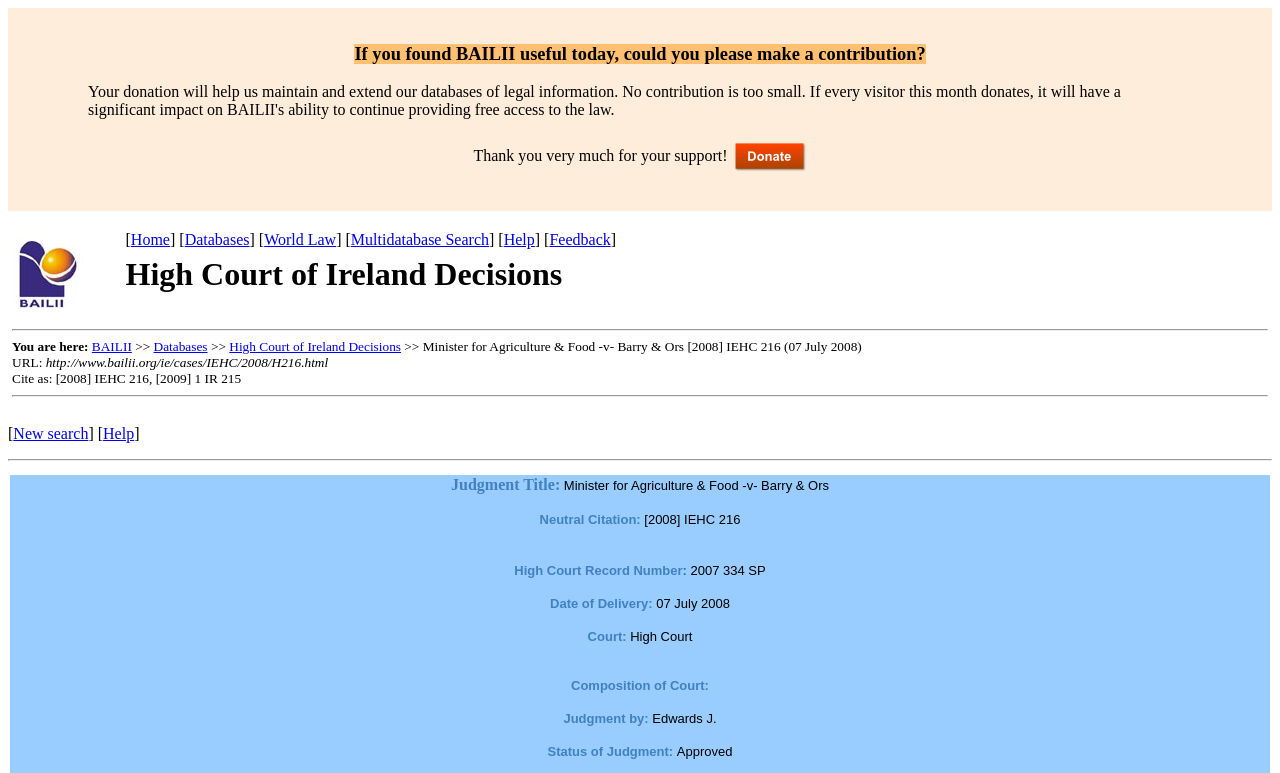Use a single word or phrase to answer this question: 
What is the High Court Record Number of this case?

2007 334 SP